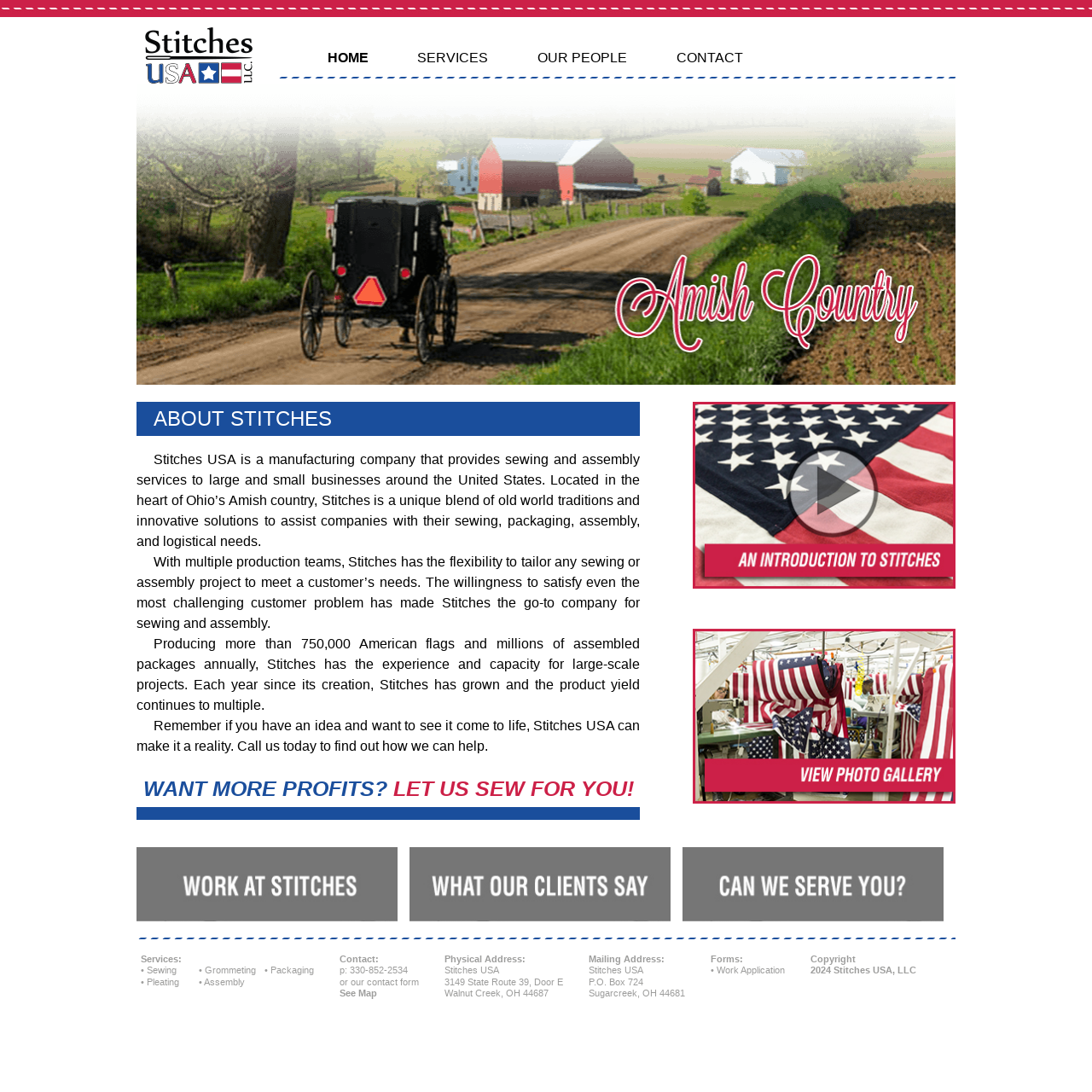Determine the bounding box coordinates for the area that needs to be clicked to fulfill this task: "Call the phone number". The coordinates must be given as four float numbers between 0 and 1, i.e., [left, top, right, bottom].

[0.32, 0.884, 0.373, 0.893]